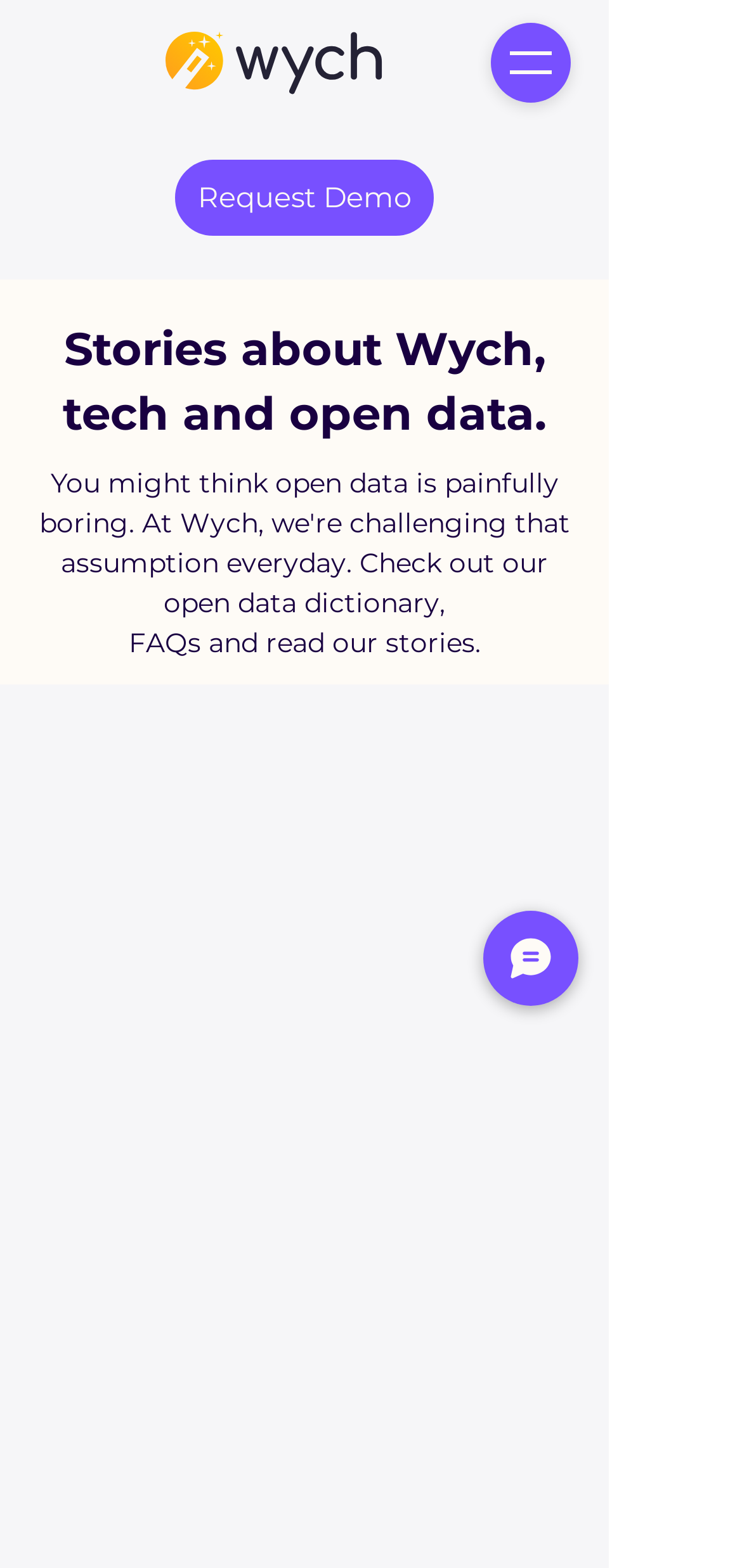Generate an in-depth caption that captures all aspects of the webpage.

The webpage is a press release page for Wych, with a prominent link at the top left corner that takes up about a quarter of the screen width. To the right of this link is a button to open a navigation menu. Below these elements, there is a call-to-action link "Request Demo" that spans about a third of the screen width.

The main content of the page is divided into sections, with a heading that reads "Stories about Wych, tech and open data." This heading is positioned near the top of the page, taking up about two-thirds of the screen width. Below the heading, there are three paragraphs of text. The first paragraph starts with the sentence "You might think open data is painfully boring." The second paragraph begins with "Check out our open data dictionary," and the third paragraph starts with "FAQs and read our stories."

At the bottom right corner of the page, there is a button labeled "Chat" with an image to its right. The image is relatively small, taking up about a tenth of the screen width.